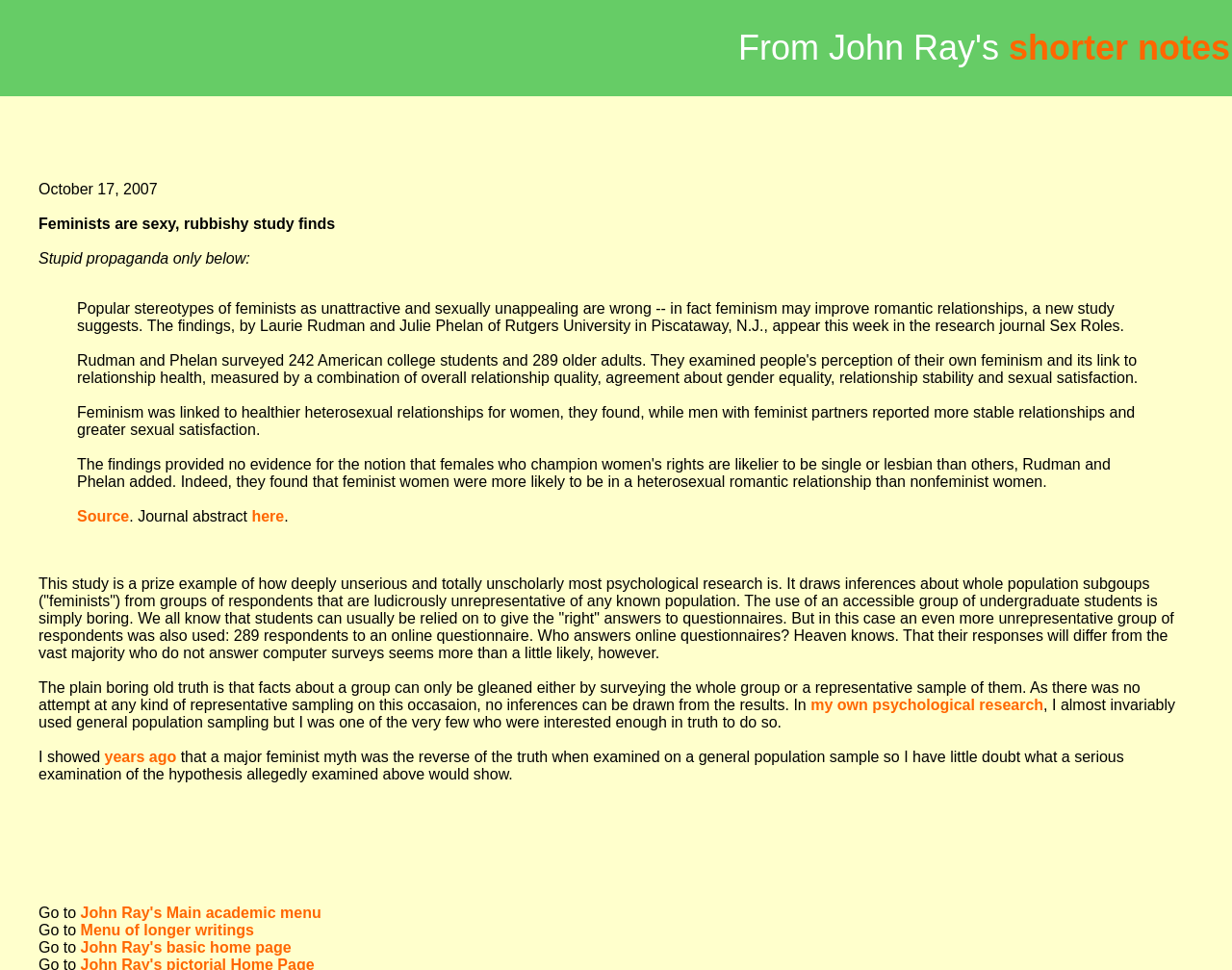What is the date of the article?
Carefully analyze the image and provide a detailed answer to the question.

The date of the article can be found in the static text element 'October 17, 2007' which is located at the top of the webpage, indicating the publication date of the article.